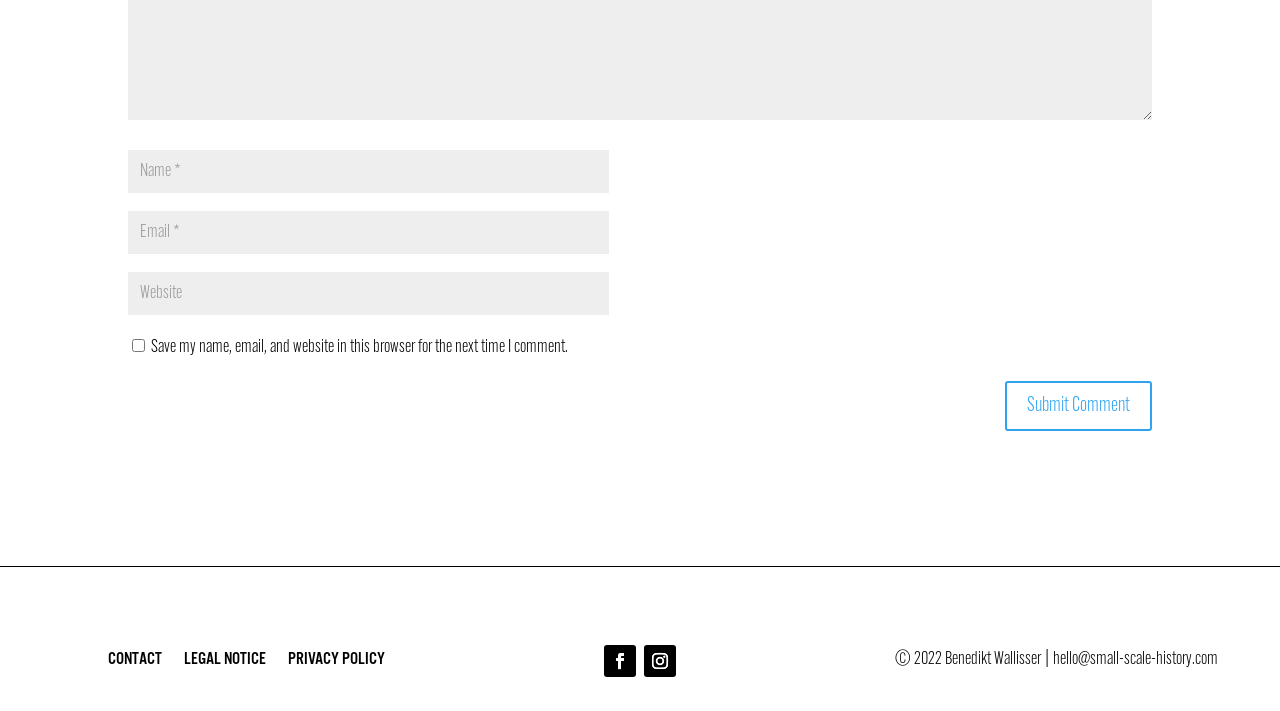Please find the bounding box coordinates of the element's region to be clicked to carry out this instruction: "Enter your name".

[0.1, 0.211, 0.476, 0.271]